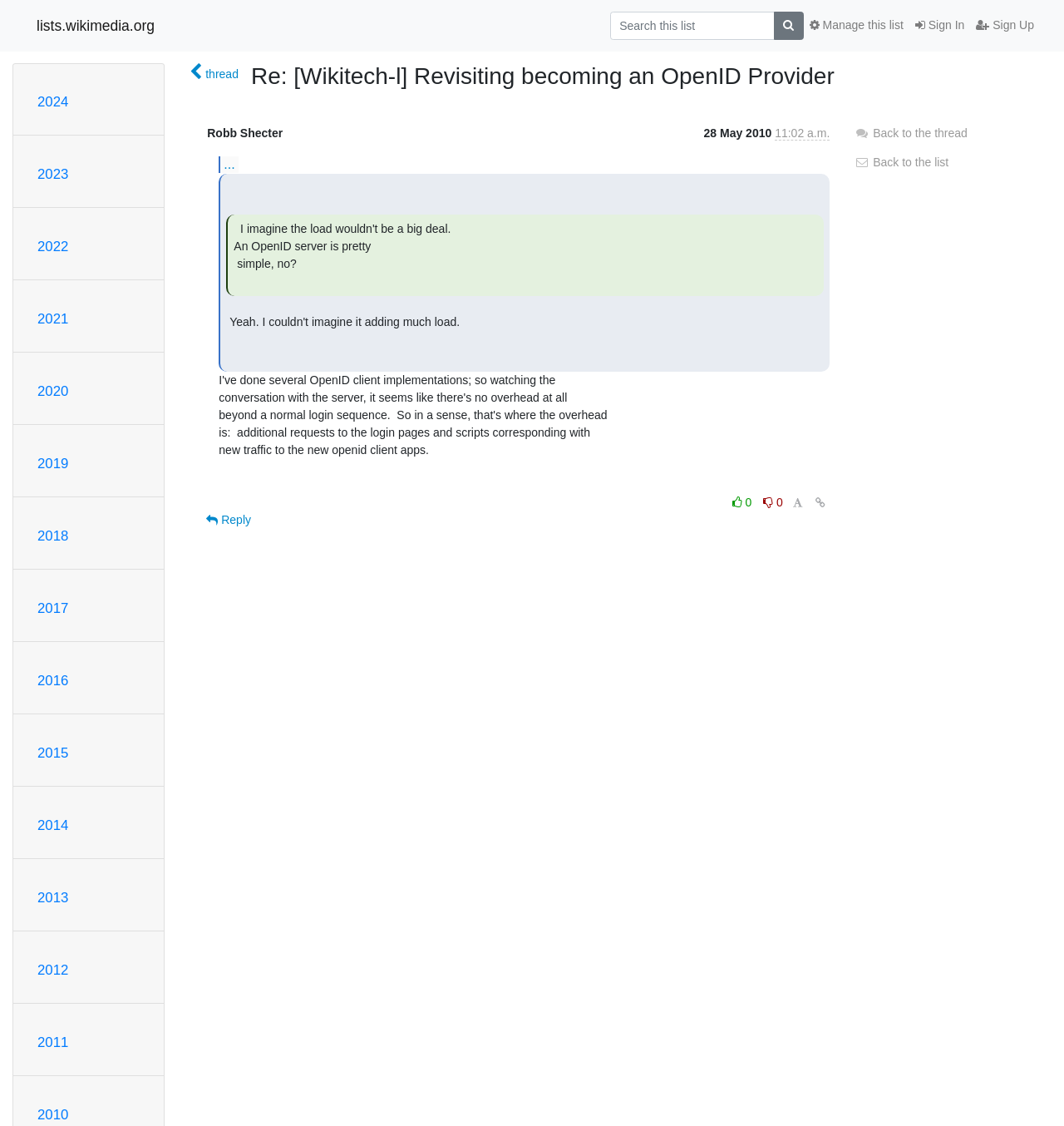Refer to the screenshot and answer the following question in detail:
What is the sender's time of the email?

I found the sender's time information in the LayoutTable element, which contains the text 'Sender's time: May 28, 2010, 11:02 a.m.'.